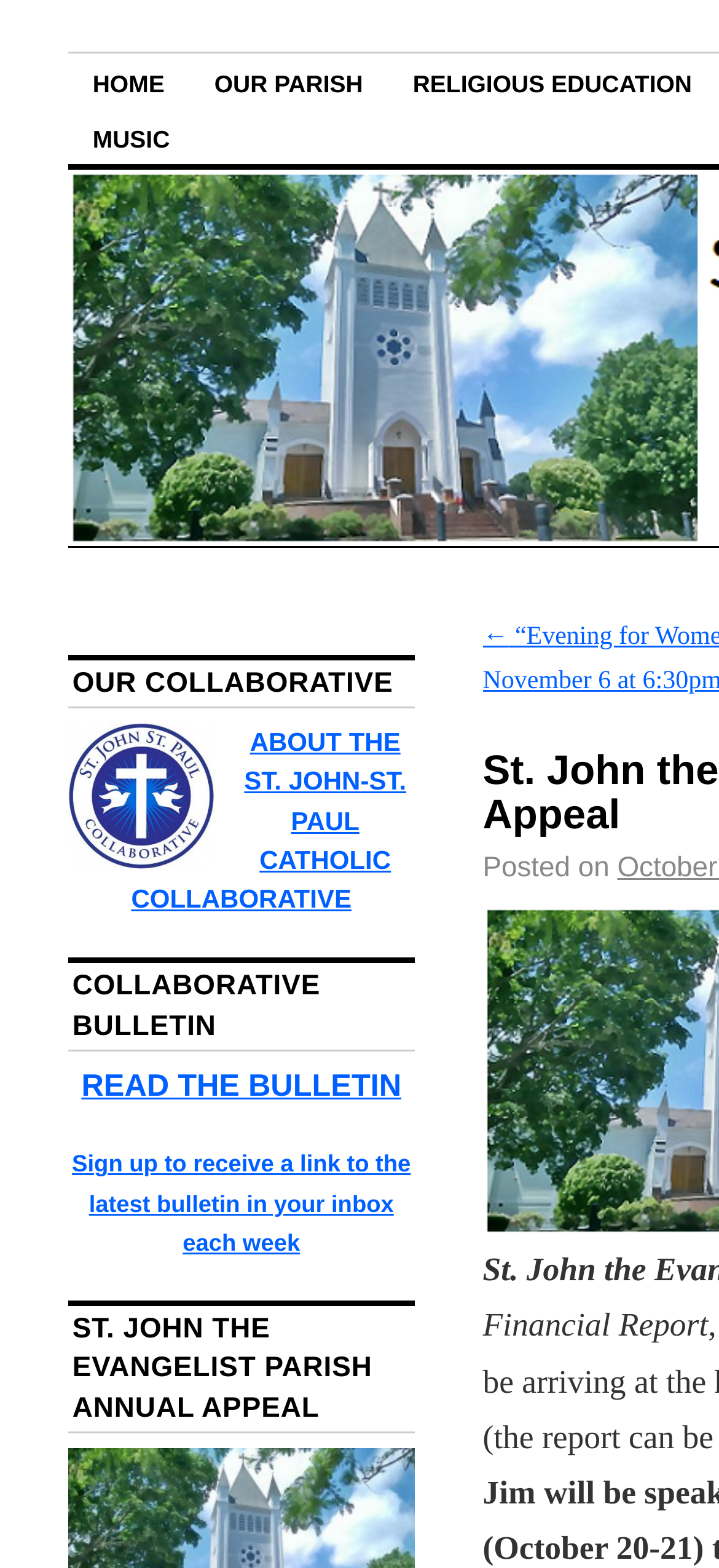Please provide a comprehensive response to the question below by analyzing the image: 
What type of education is mentioned on the webpage?

I identified a link 'RELIGIOUS EDUCATION' which implies that the type of education mentioned on the webpage is Religious Education.